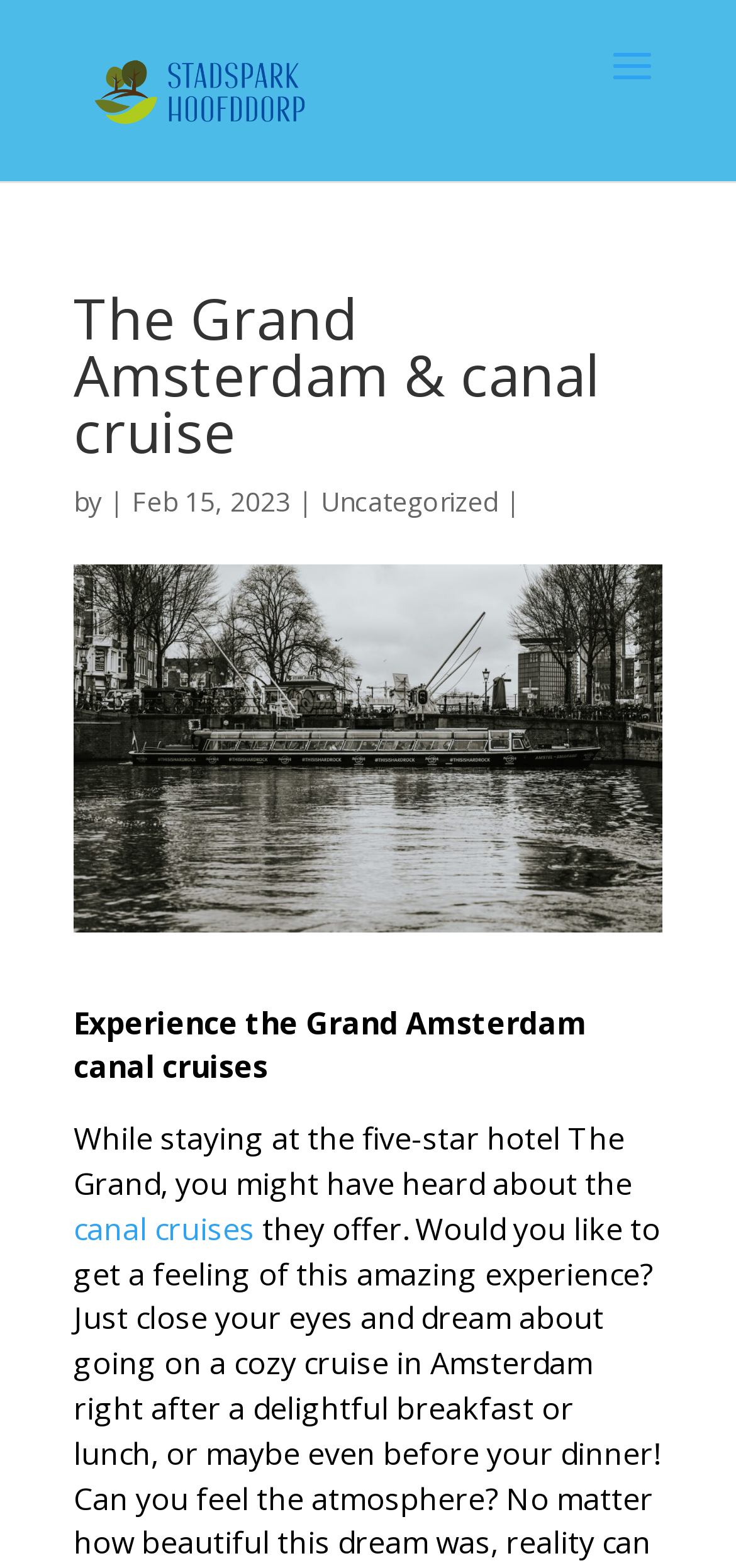What is the type of experience offered?
Using the image as a reference, give a one-word or short phrase answer.

canal cruise